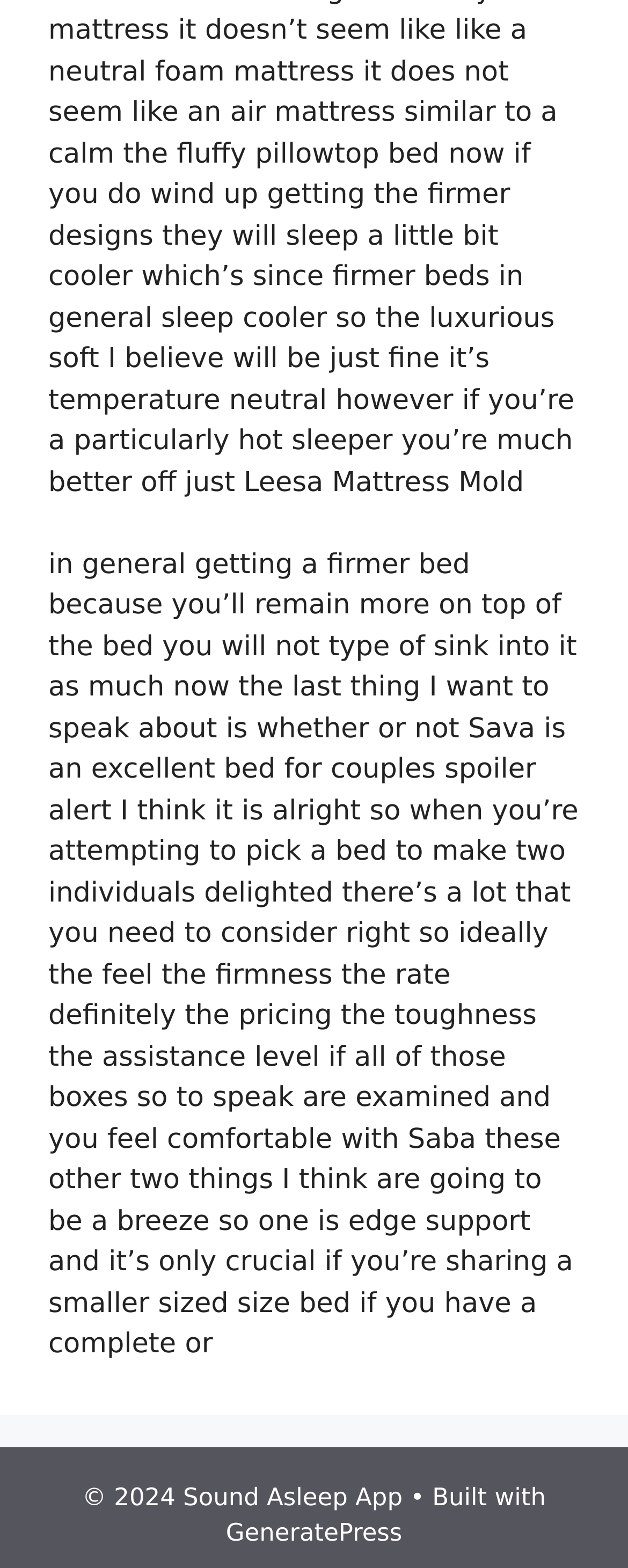Extract the bounding box coordinates for the UI element described as: "GeneratePress".

[0.36, 0.968, 0.64, 0.987]